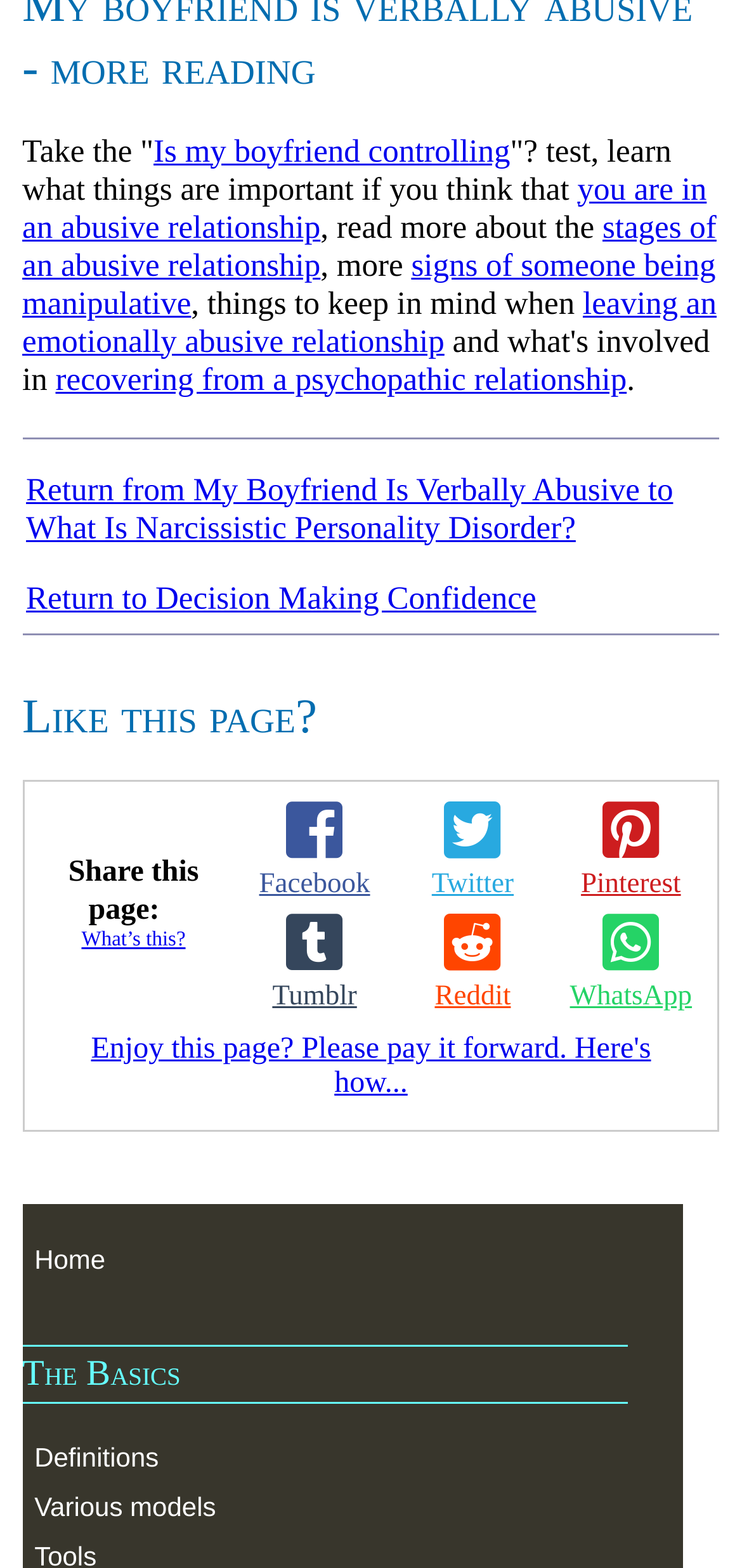Use a single word or phrase to respond to the question:
What is the tone of the webpage?

Informative and supportive